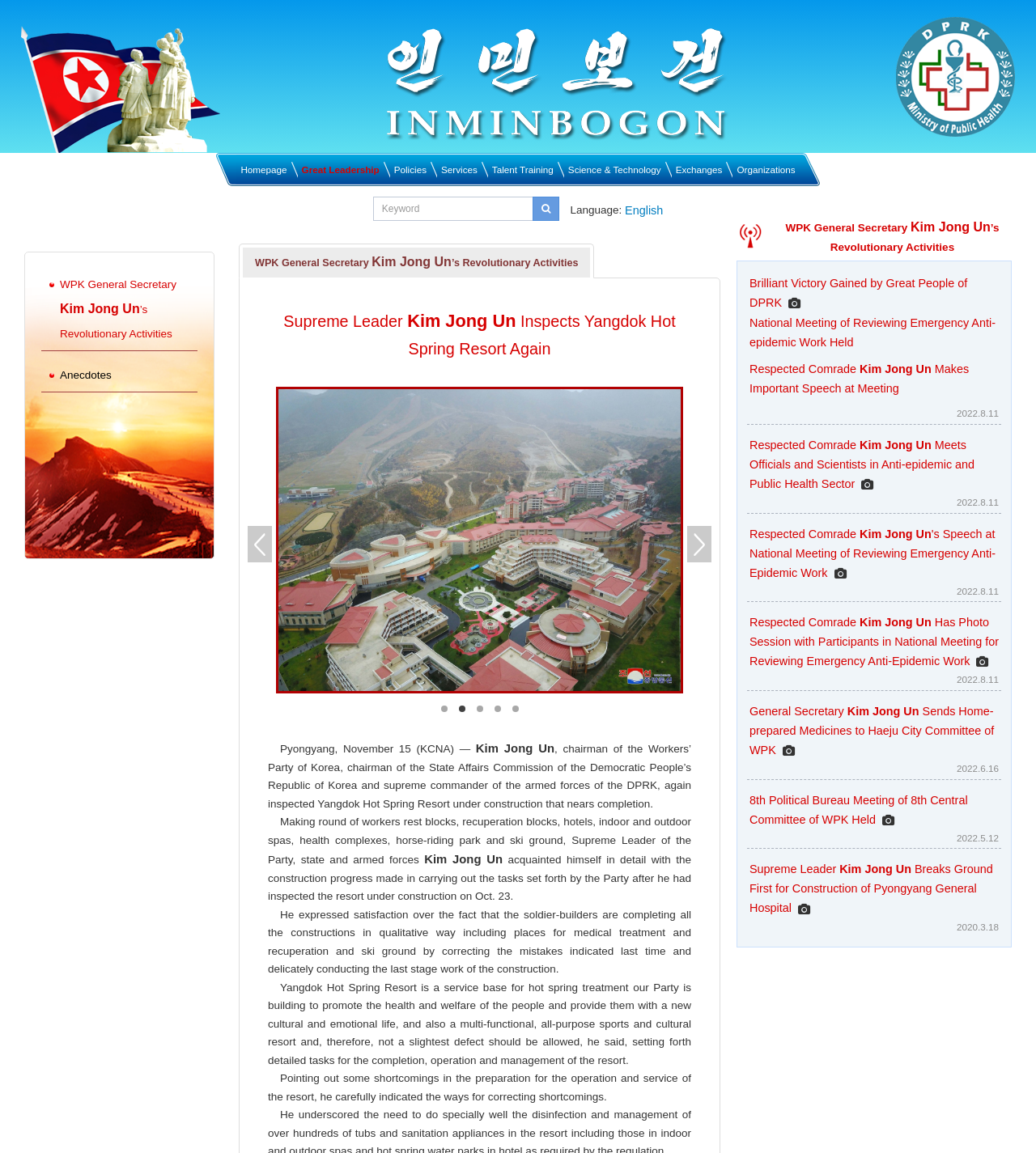Please provide a brief answer to the following inquiry using a single word or phrase:
What is the date of the National Meeting of Reviewing Emergency Anti-epidemic Work?

2022.8.11